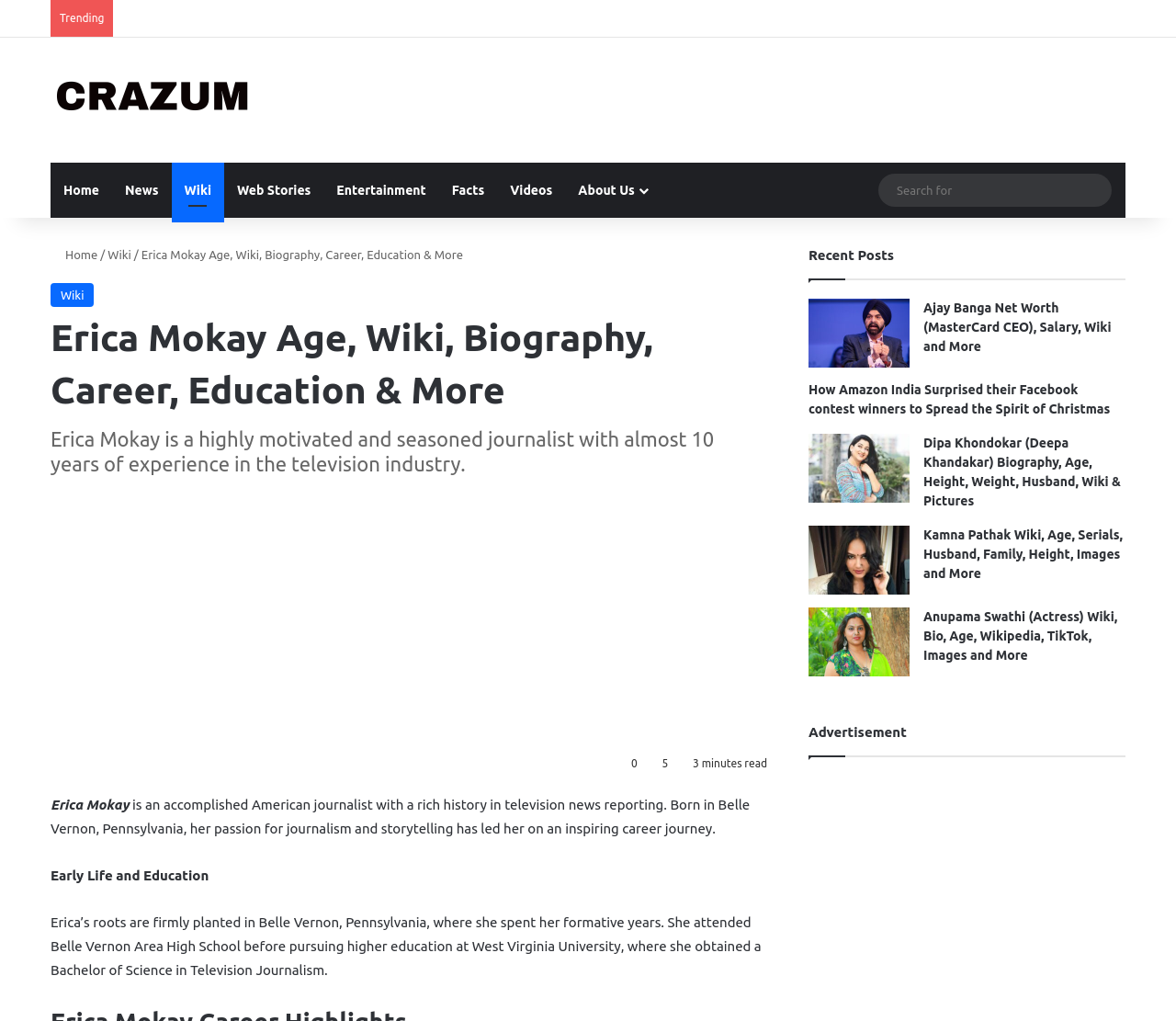Respond with a single word or phrase to the following question:
What is Erica Mokay's profession?

Journalist